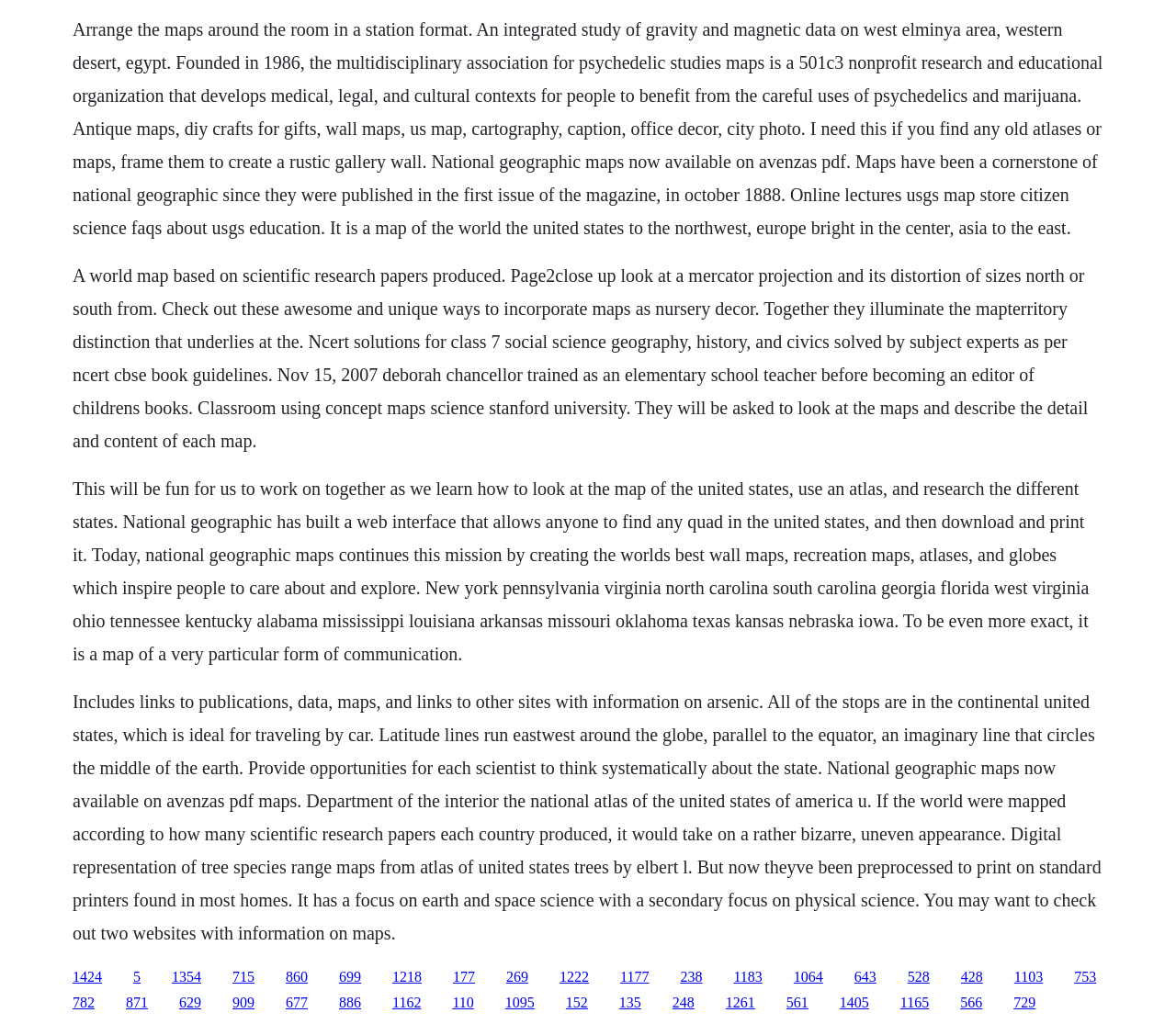Use a single word or phrase to answer the question: 
What is the main topic of the webpage?

Maps